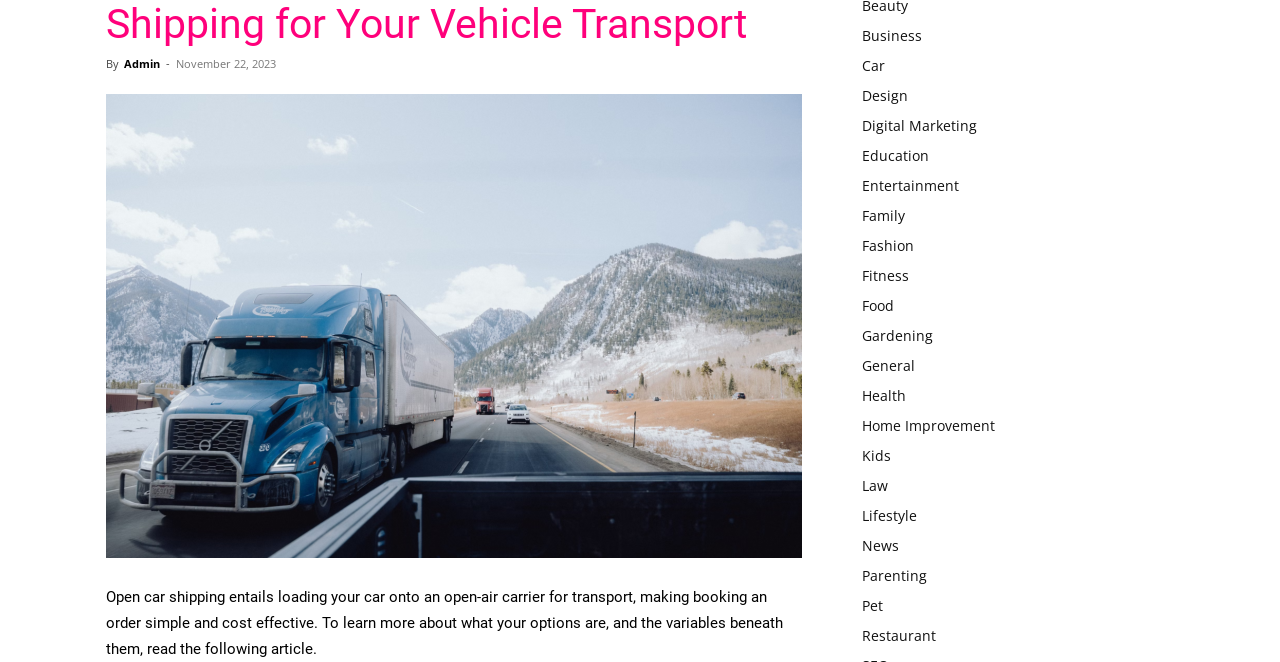From the screenshot, find the bounding box of the UI element matching this description: "Food". Supply the bounding box coordinates in the form [left, top, right, bottom], each a float between 0 and 1.

[0.673, 0.447, 0.698, 0.476]